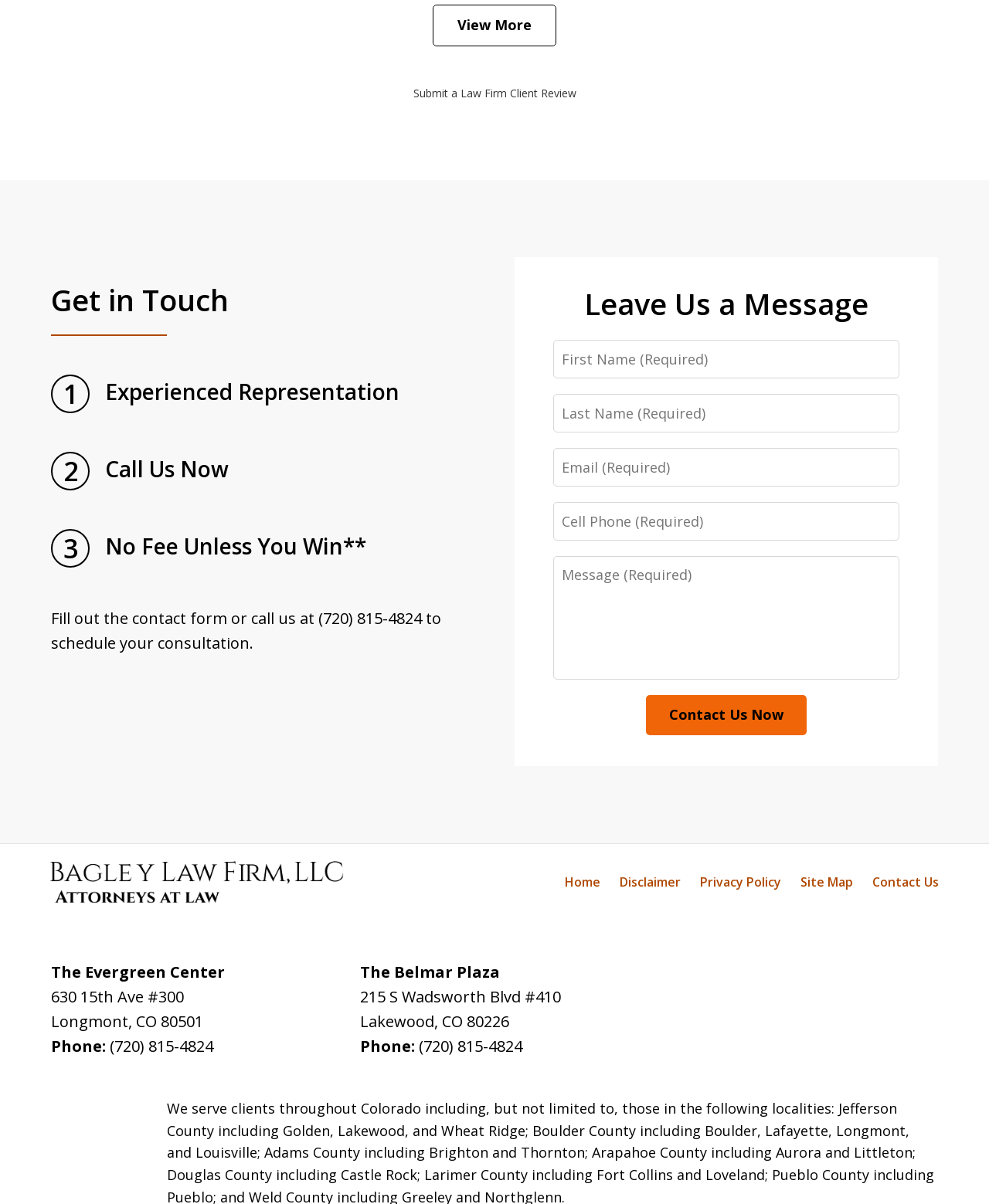How many office locations are listed on the webpage?
Using the information from the image, answer the question thoroughly.

I counted the number of office locations by looking at the addresses listed on the webpage. I found two addresses: 'The Evergreen Center' and 'The Belmar Plaza'.